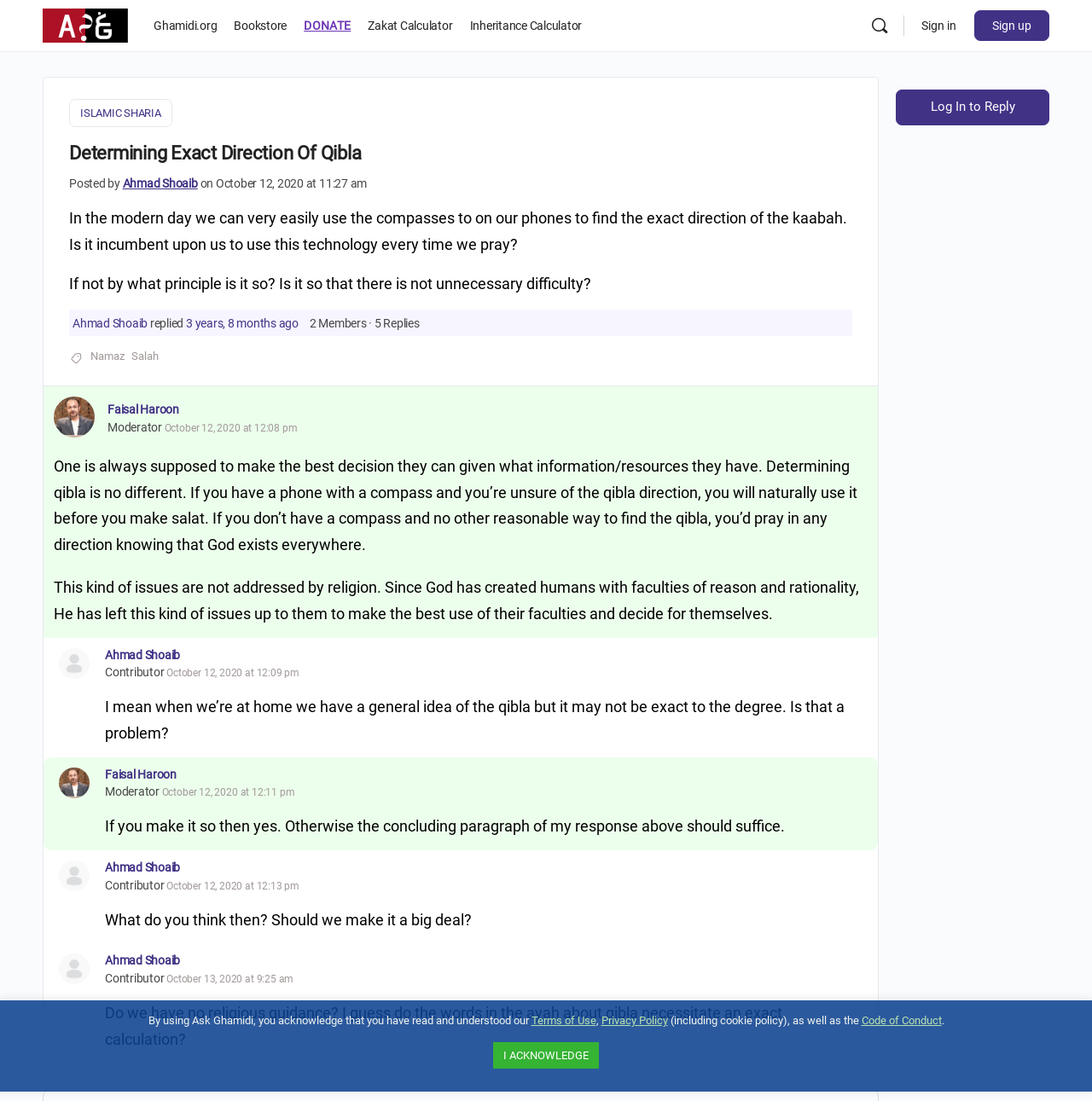How many replies are there to the question?
Please respond to the question with a detailed and thorough explanation.

According to the webpage, there are 5 replies to the question, which are displayed below the original question.